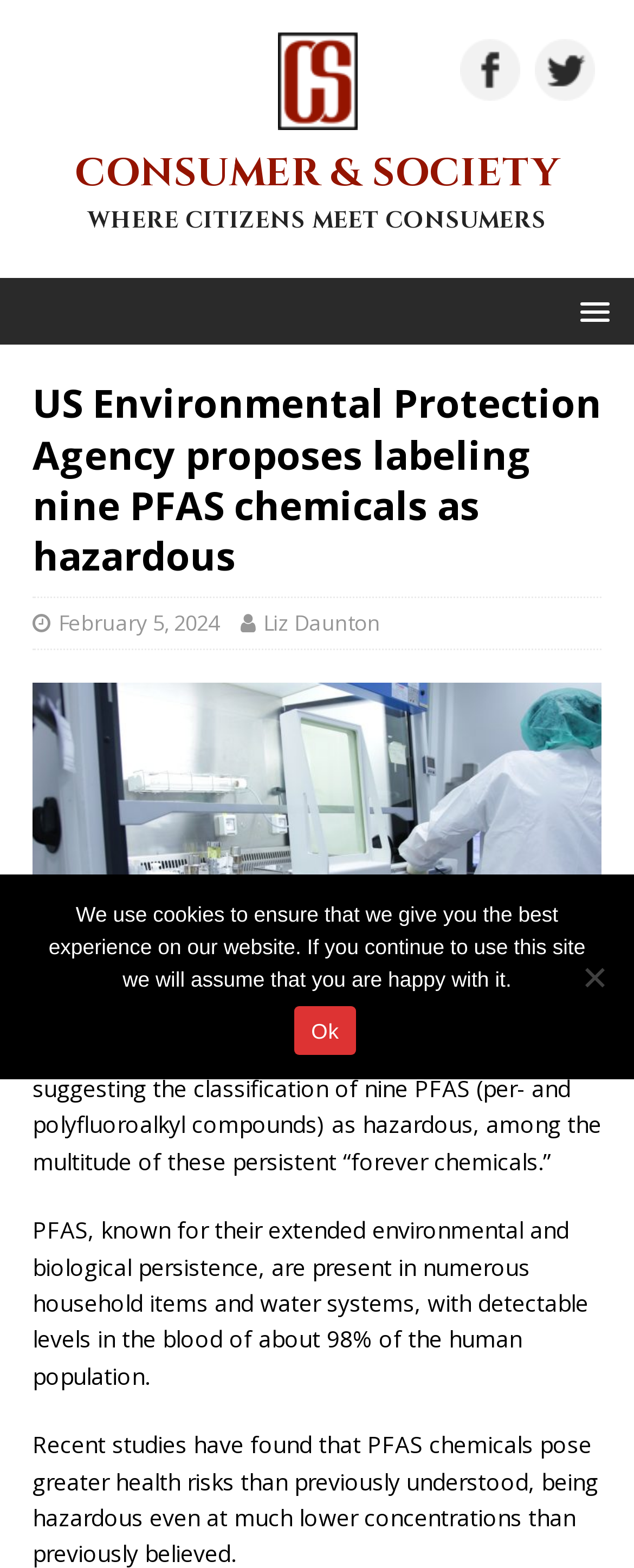Using the image as a reference, answer the following question in as much detail as possible:
Who is the author of the article?

The author of the article can be found by looking at the link element with the text 'Liz Daunton' which is located below the heading of the article. This link element is likely to be the author's name.